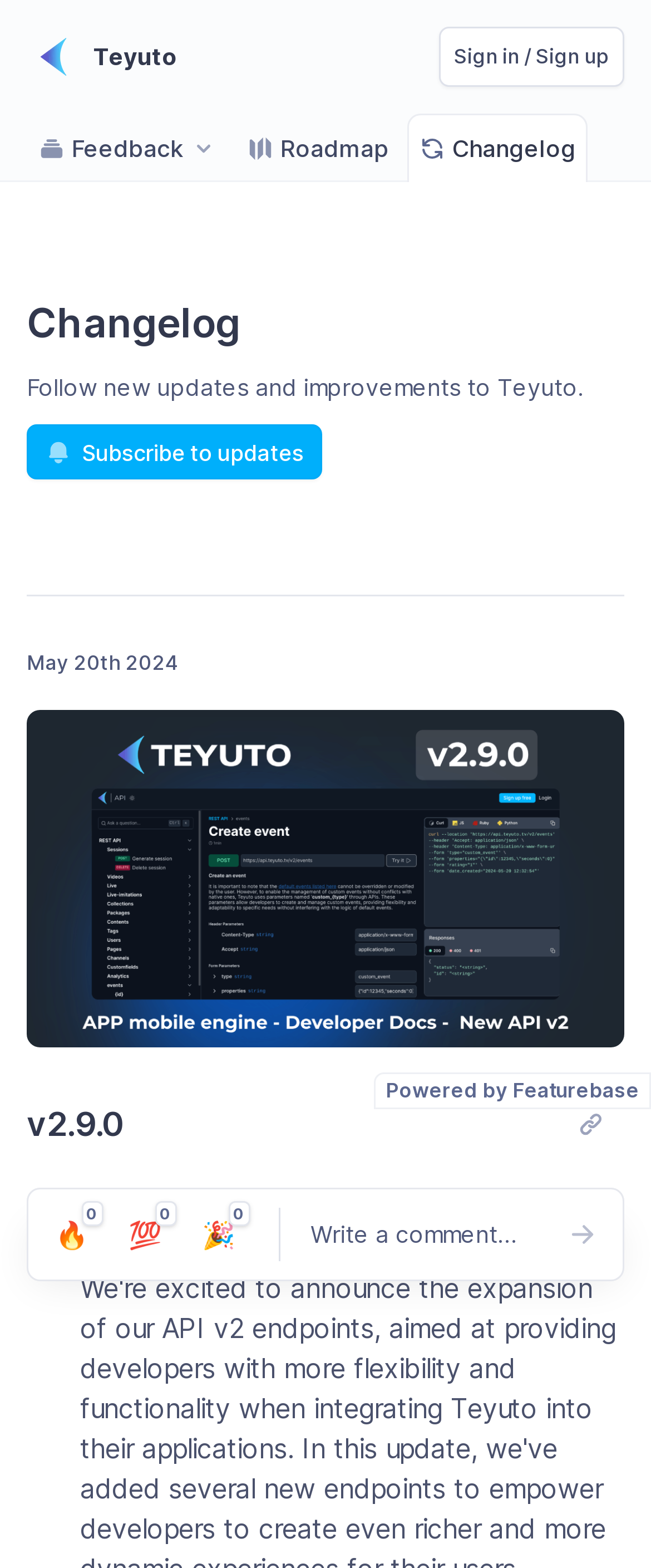What is the purpose of the 'Subscribe to updates' button?
Please respond to the question thoroughly and include all relevant details.

The 'Subscribe to updates' button is located near the text 'Follow new updates and improvements to Teyuto', which implies that clicking this button will allow users to receive notifications about new updates to the Teyuto product.